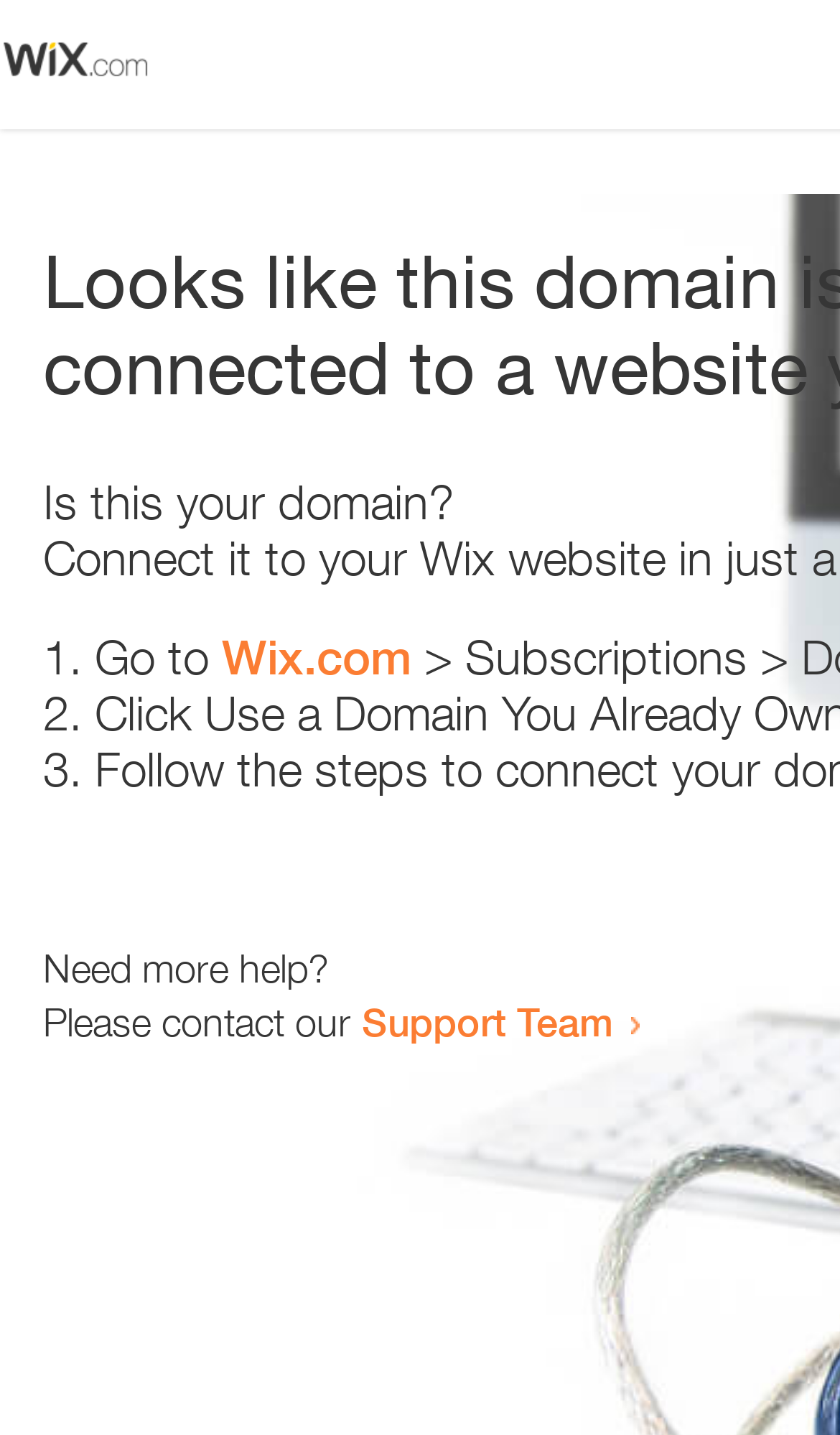Please identify the webpage's heading and generate its text content.

Looks like this domain isn't
connected to a website yet